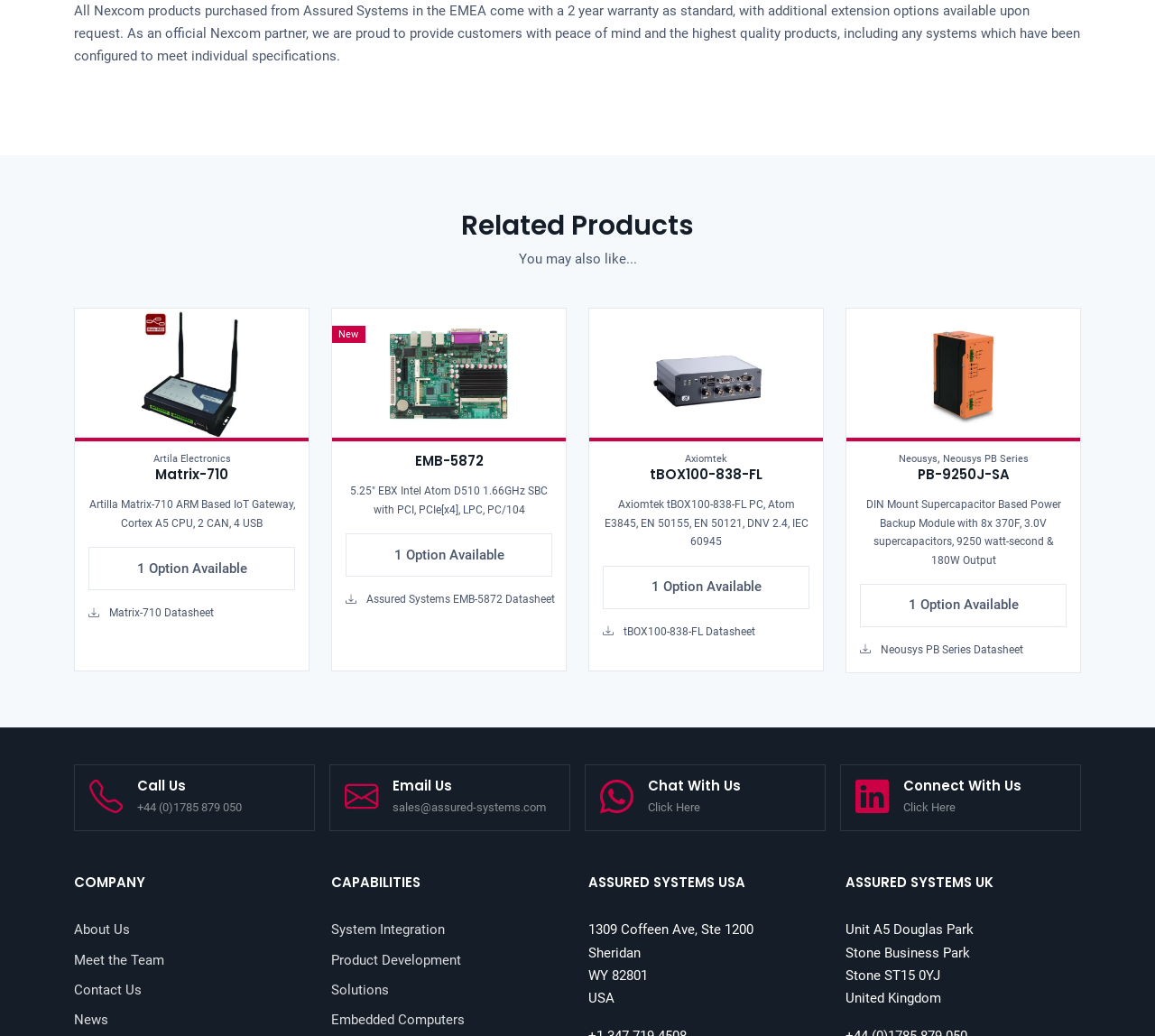How many related products are shown on this page?
Provide a detailed answer to the question, using the image to inform your response.

The related products are shown in groups of 4, with each group containing a product image, description, and links to add to enquiry and view datasheet. There are 4 groups in total, indicating that there are 4 related products shown on this page.